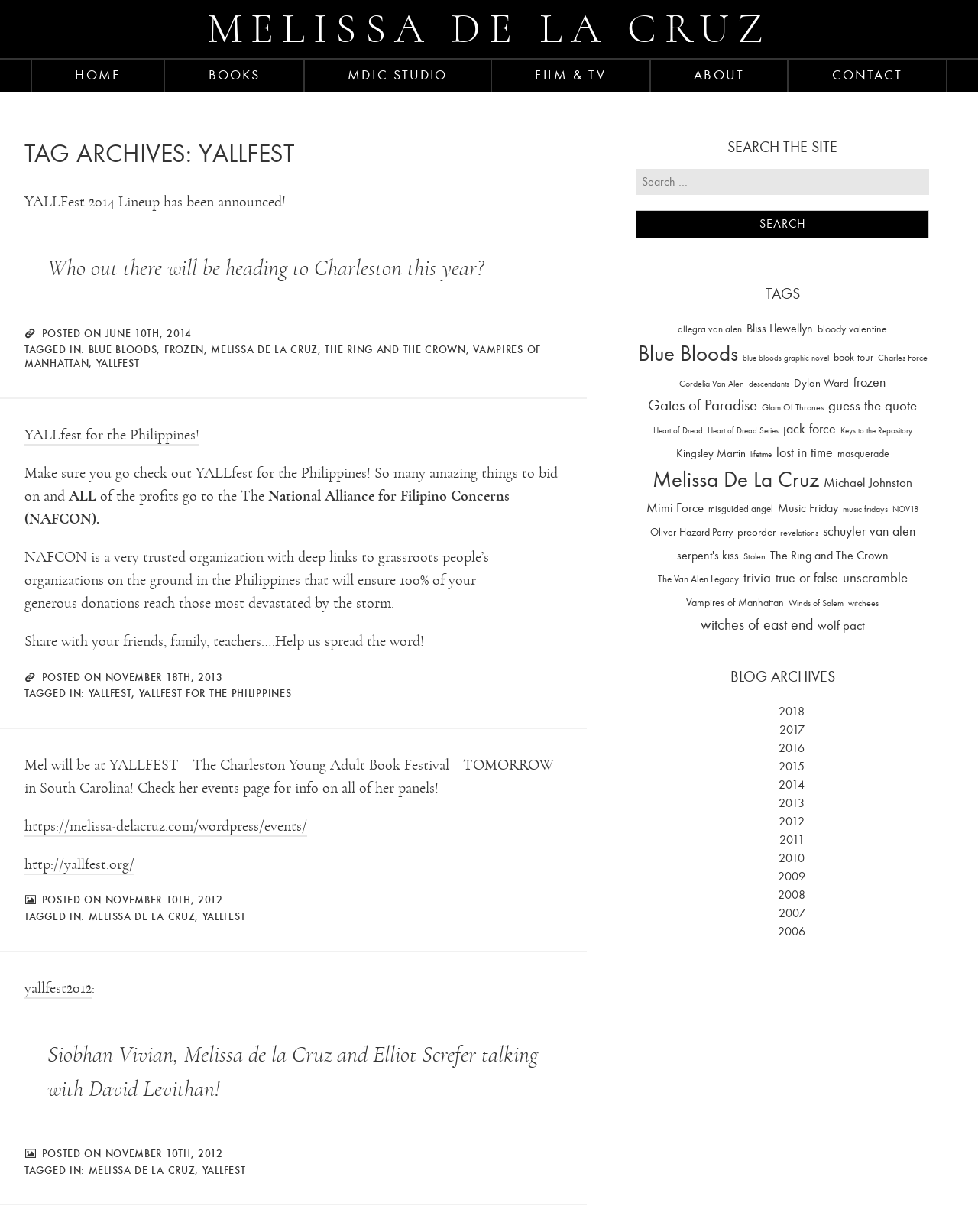Present a detailed account of what is displayed on the webpage.

The webpage is an archive of YALLFEST, a young adult book festival, on the website of author Melissa de la Cruz. At the top of the page, there is a navigation menu with links to "HOME", "BOOKS", "MDLC STUDIO", "FILM & TV", "ABOUT", and "CONTACT". Below the navigation menu, there is a heading that reads "TAG ARCHIVES: YALLFEST".

The main content of the page is divided into four sections, each containing a blog post related to YALLFEST. The first section has a heading "YALLFest 2014 Lineup has been announced!" and includes a blockquote with a question about who will be attending the festival in Charleston. The second section is about YALLfest for the Philippines, a charity event, and includes a link to bid on items and support the National Alliance for Filipino Concerns (NAFCON). The third section announces that Melissa de la Cruz will be attending YALLFEST in Charleston, South Carolina, and includes links to her events page and the YALLFEST website. The fourth section appears to be a recap of YALLFEST 2012, with a photo of authors Siobhan Vivian, Melissa de la Cruz, and Elliot Schrefer talking with David Levithan.

On the right side of the page, there is a search bar with a heading "SEARCH THE SITE" and a button to submit the search query. Below the search bar, there is a list of tags, including "allegra van alen", "Bliss Llewellyn", "bloody valentine", and many others, each with a number of items in parentheses.